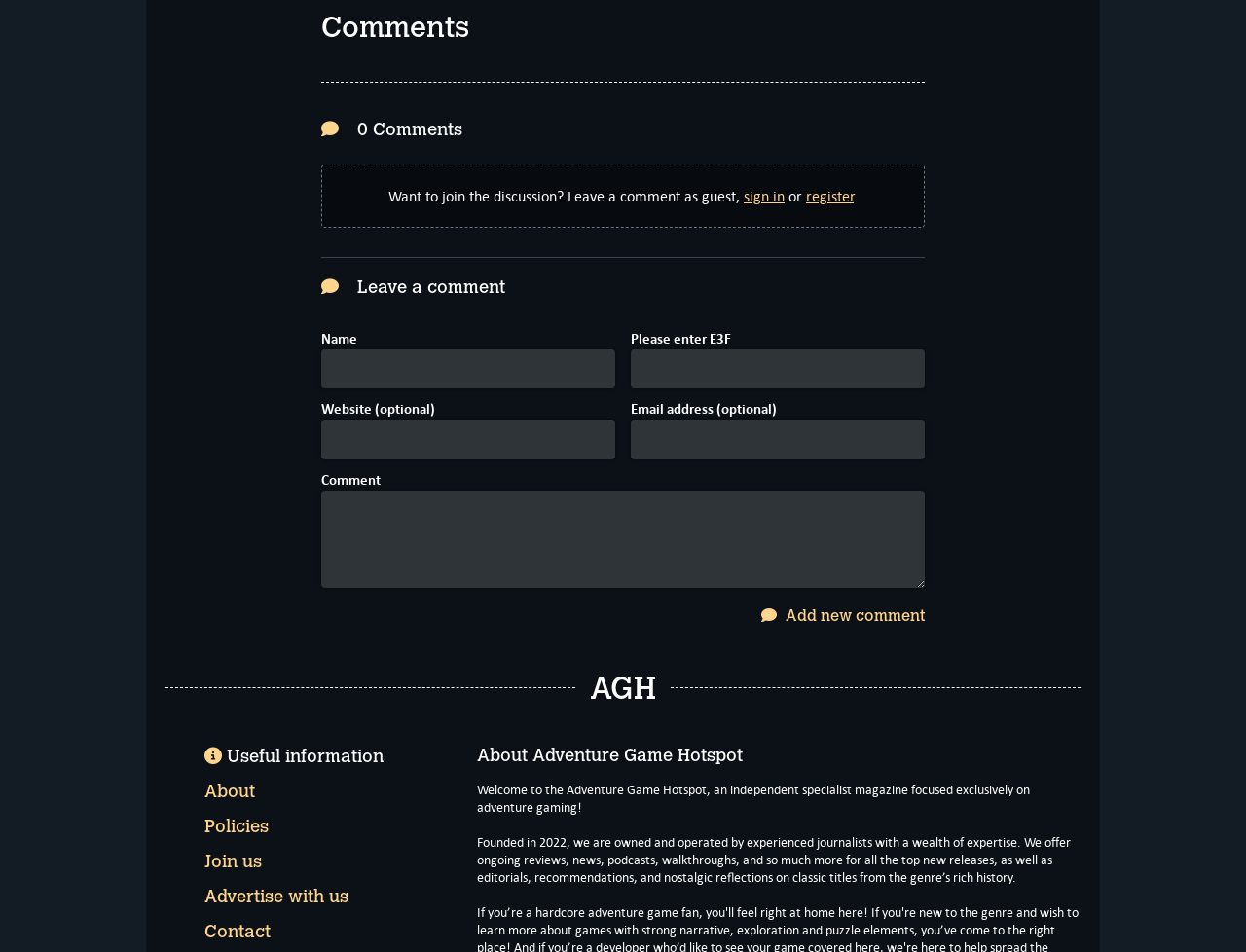What is the purpose of the webpage?
Relying on the image, give a concise answer in one word or a brief phrase.

Leave a comment